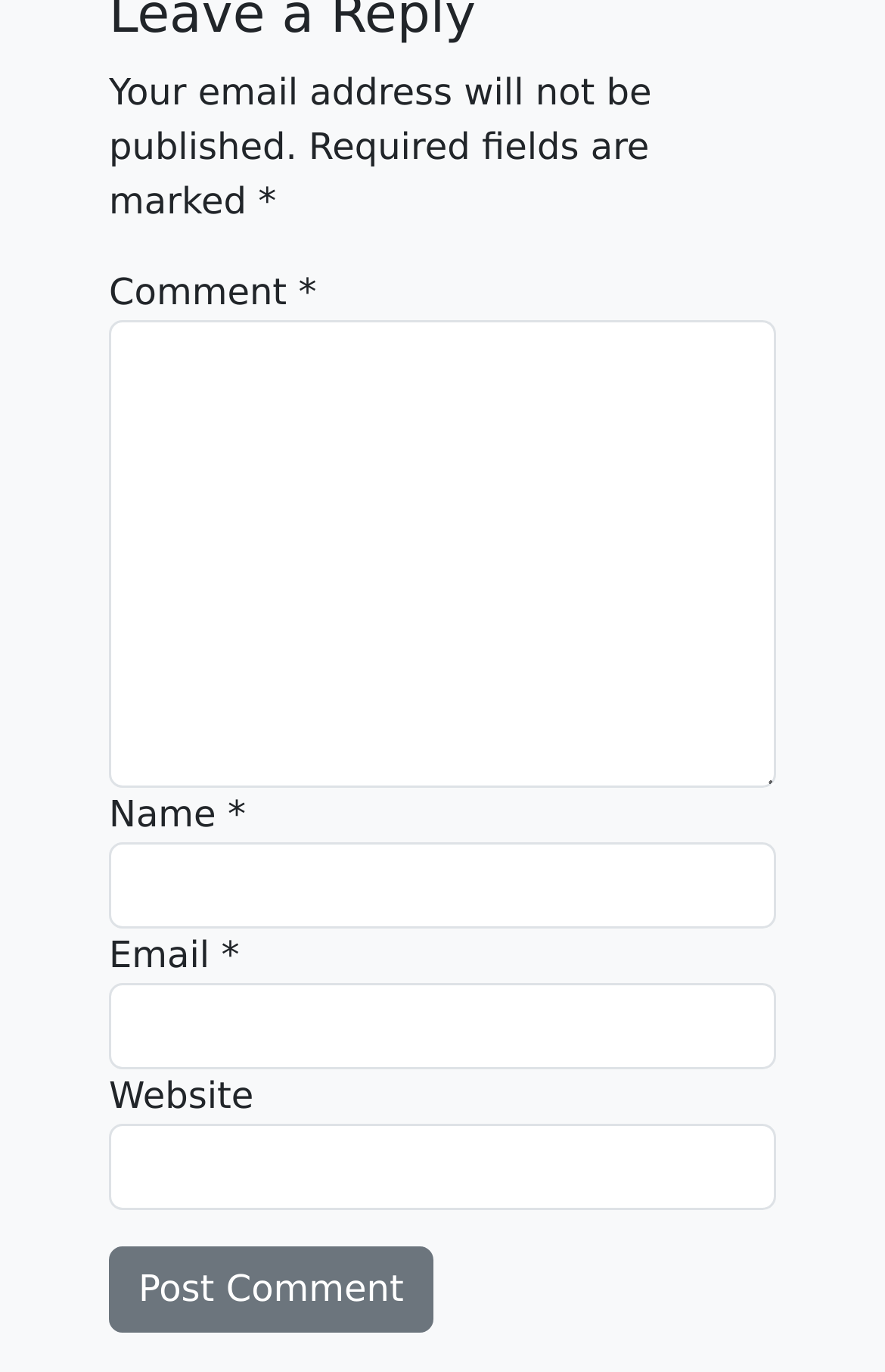Please determine the bounding box of the UI element that matches this description: parent_node: Name * name="author". The coordinates should be given as (top-left x, top-left y, bottom-right x, bottom-right y), with all values between 0 and 1.

[0.123, 0.615, 0.877, 0.677]